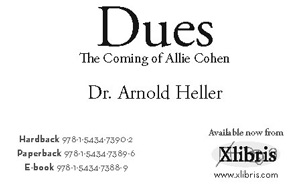What is the focus of the narrative?
Based on the image, provide a one-word or brief-phrase response.

Allie Cohen